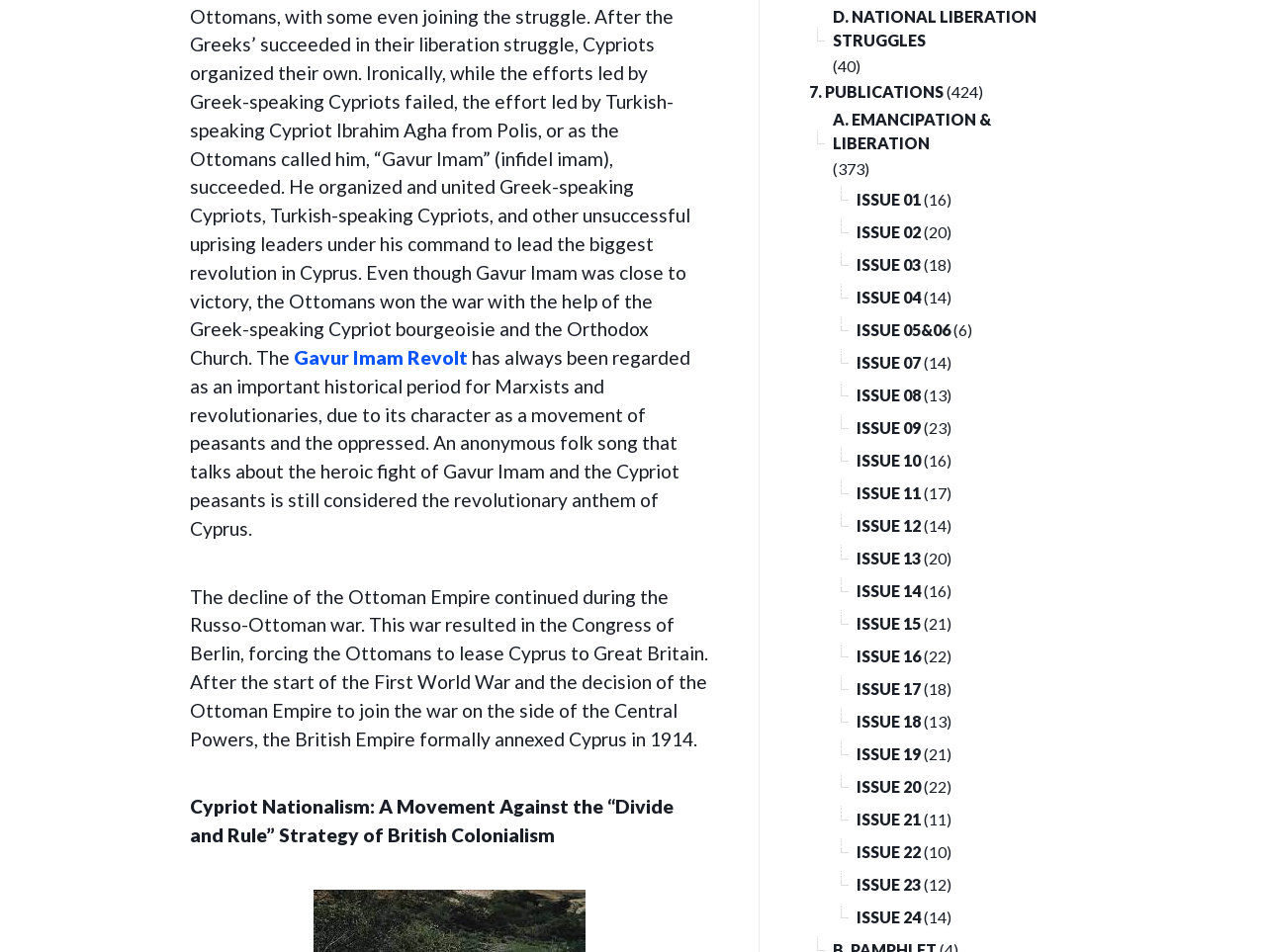Find and provide the bounding box coordinates for the UI element described with: "Issue 10".

[0.677, 0.47, 0.727, 0.499]